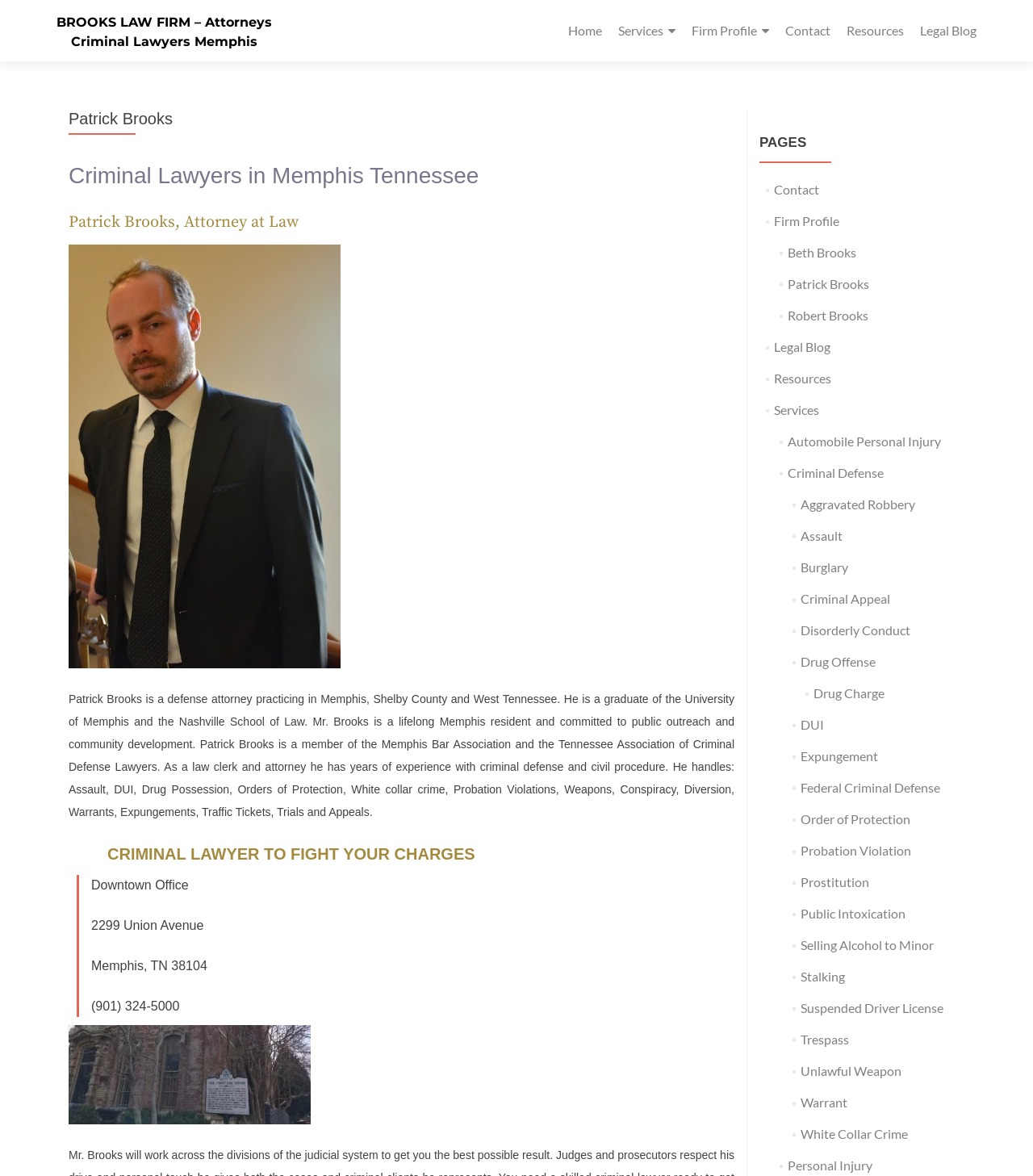Please identify the bounding box coordinates of the element that needs to be clicked to perform the following instruction: "Visit 'Criminal Defense' page".

[0.762, 0.395, 0.855, 0.408]